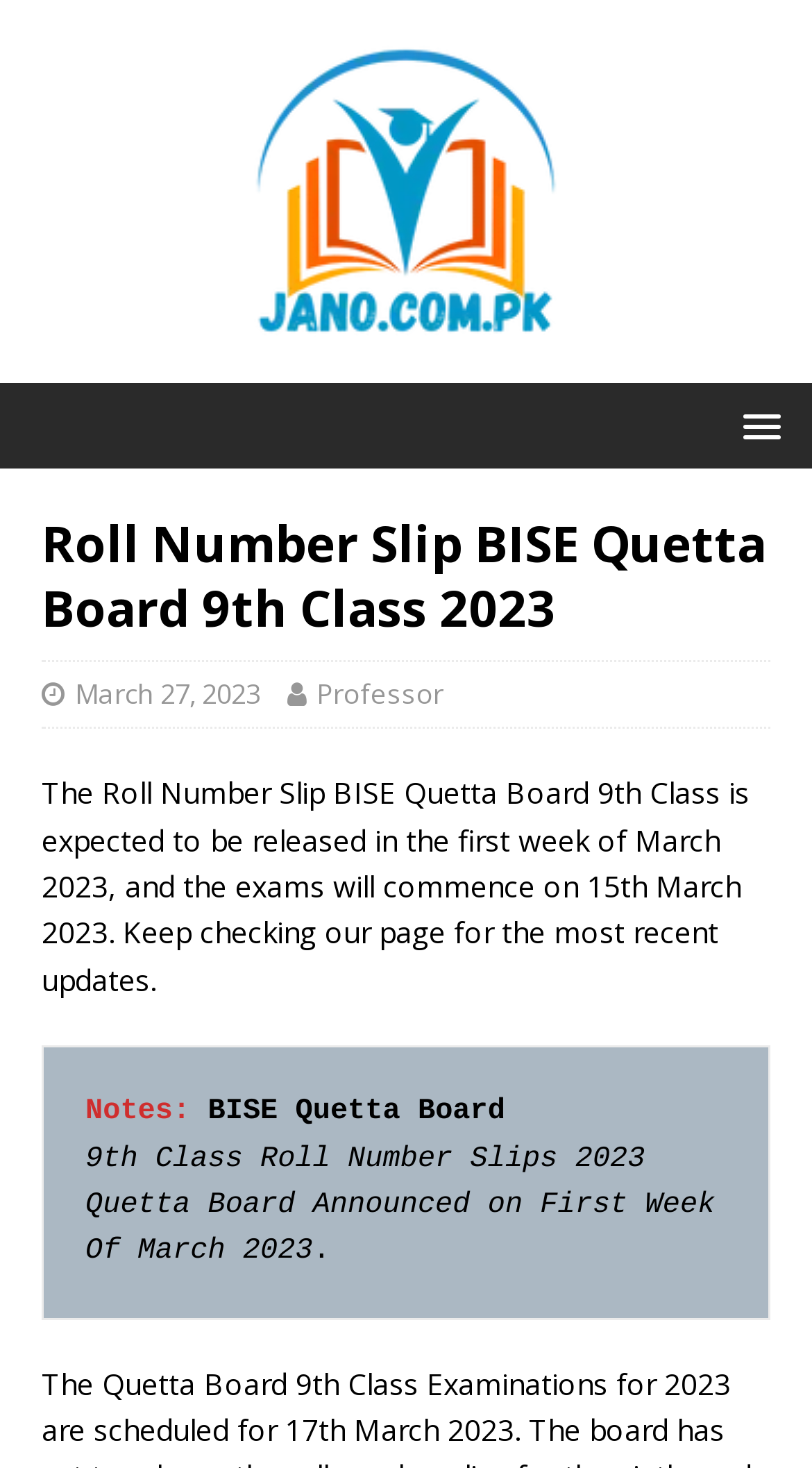Please provide a short answer using a single word or phrase for the question:
What is the start date of the exams?

15th March 2023